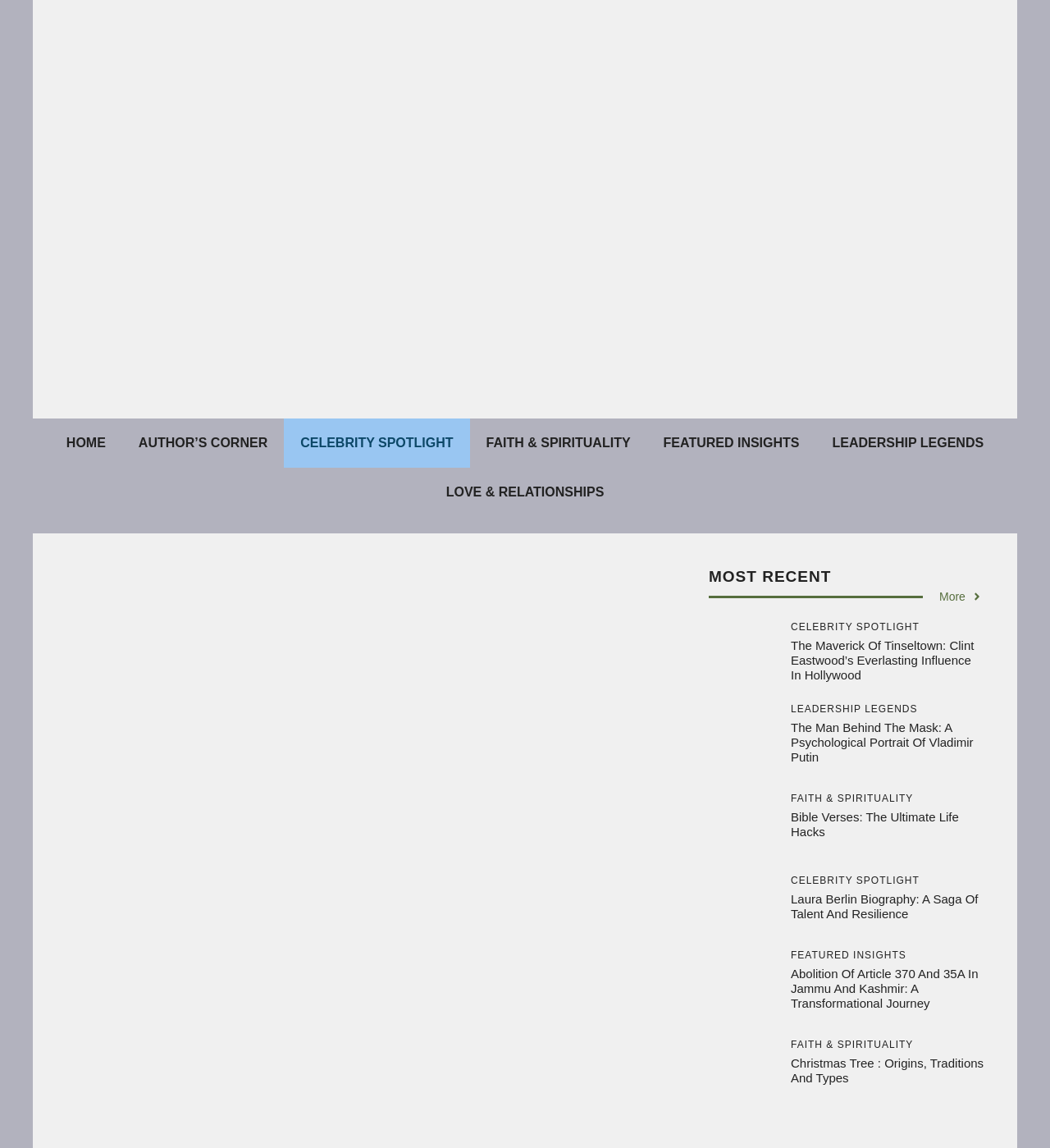Find the bounding box coordinates of the element I should click to carry out the following instruction: "Browse the 'FEATURED INSIGHTS' section".

[0.753, 0.828, 0.938, 0.836]